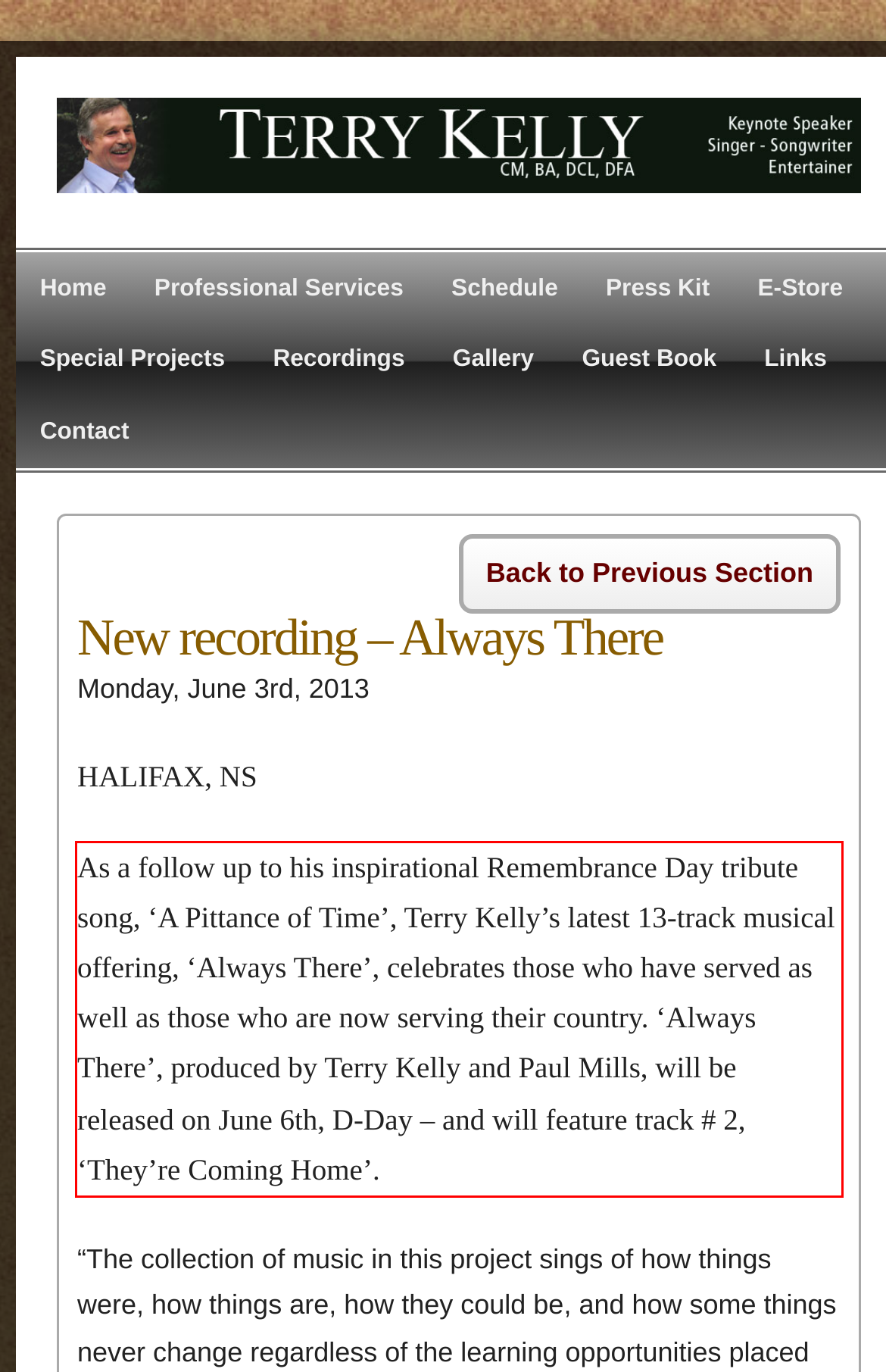Using the provided webpage screenshot, recognize the text content in the area marked by the red bounding box.

As a follow up to his inspirational Remembrance Day tribute song, ‘A Pittance of Time’, Terry Kelly’s latest 13-track musical offering, ‘Always There’, celebrates those who have served as well as those who are now serving their country. ‘Always There’, produced by Terry Kelly and Paul Mills, will be released on June 6th, D-Day – and will feature track # 2, ‘They’re Coming Home’.